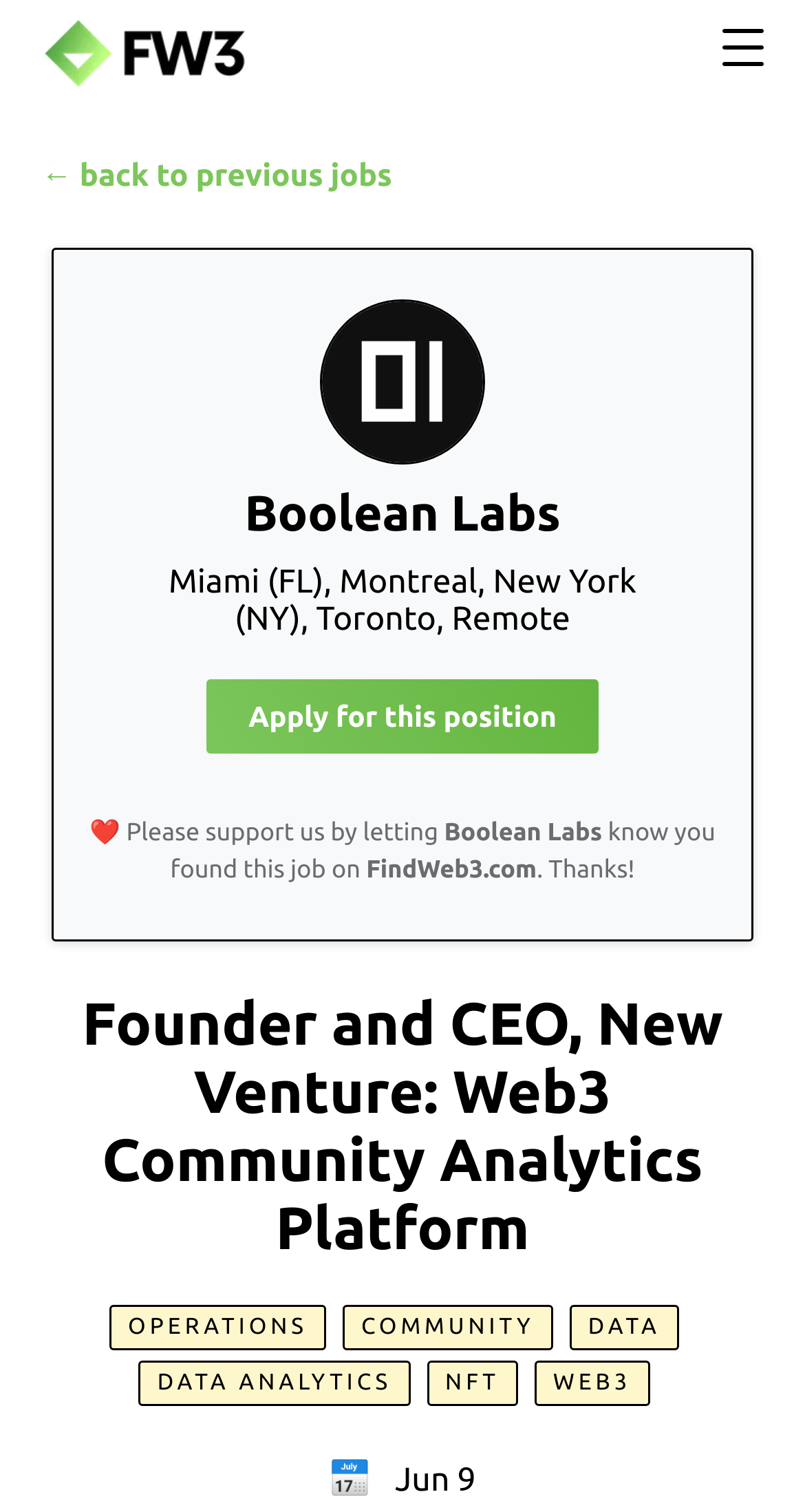Determine the bounding box coordinates for the clickable element to execute this instruction: "View the About page". Provide the coordinates as four float numbers between 0 and 1, i.e., [left, top, right, bottom].

None